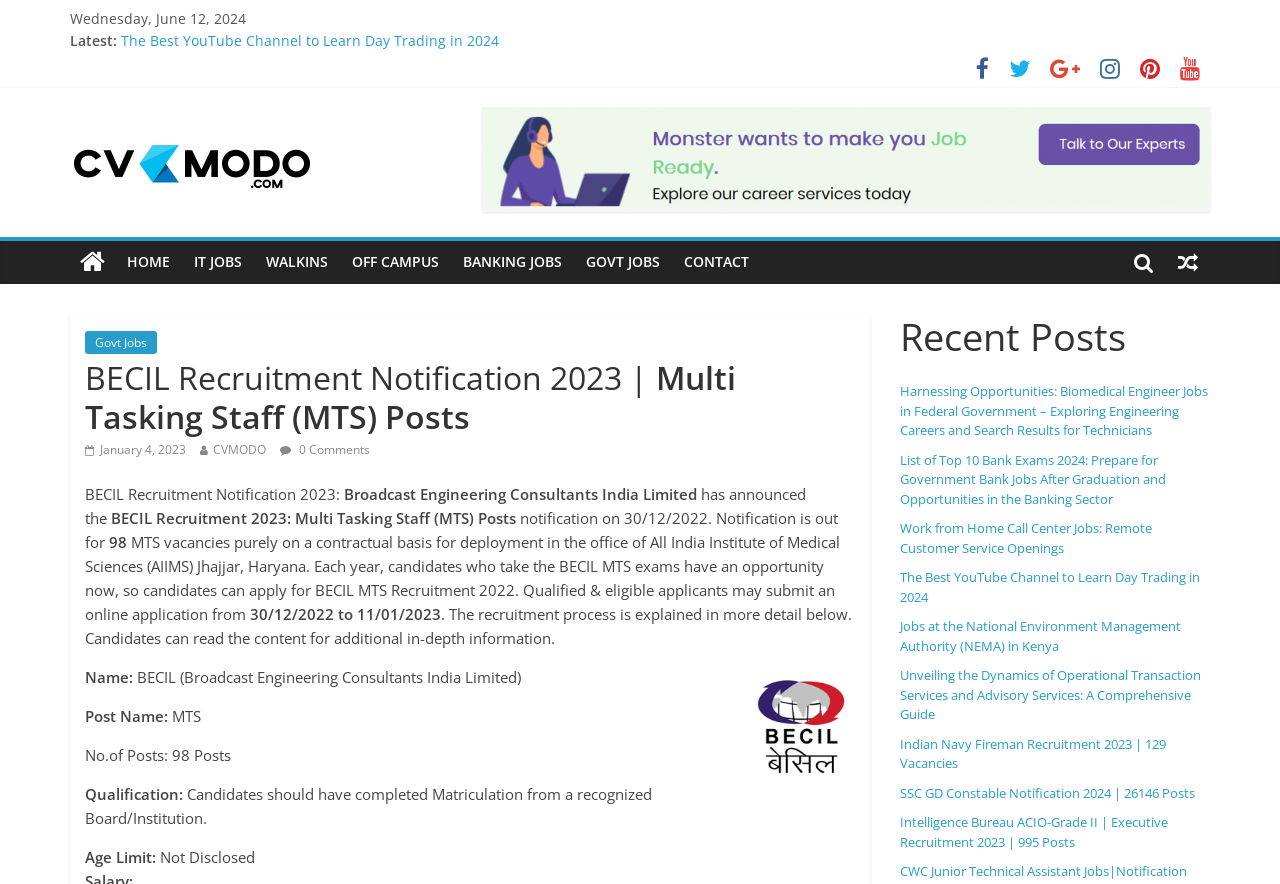Determine the bounding box coordinates of the section I need to click to execute the following instruction: "Click on the 'HOME' link". Provide the coordinates as four float numbers between 0 and 1, i.e., [left, top, right, bottom].

[0.09, 0.273, 0.142, 0.321]